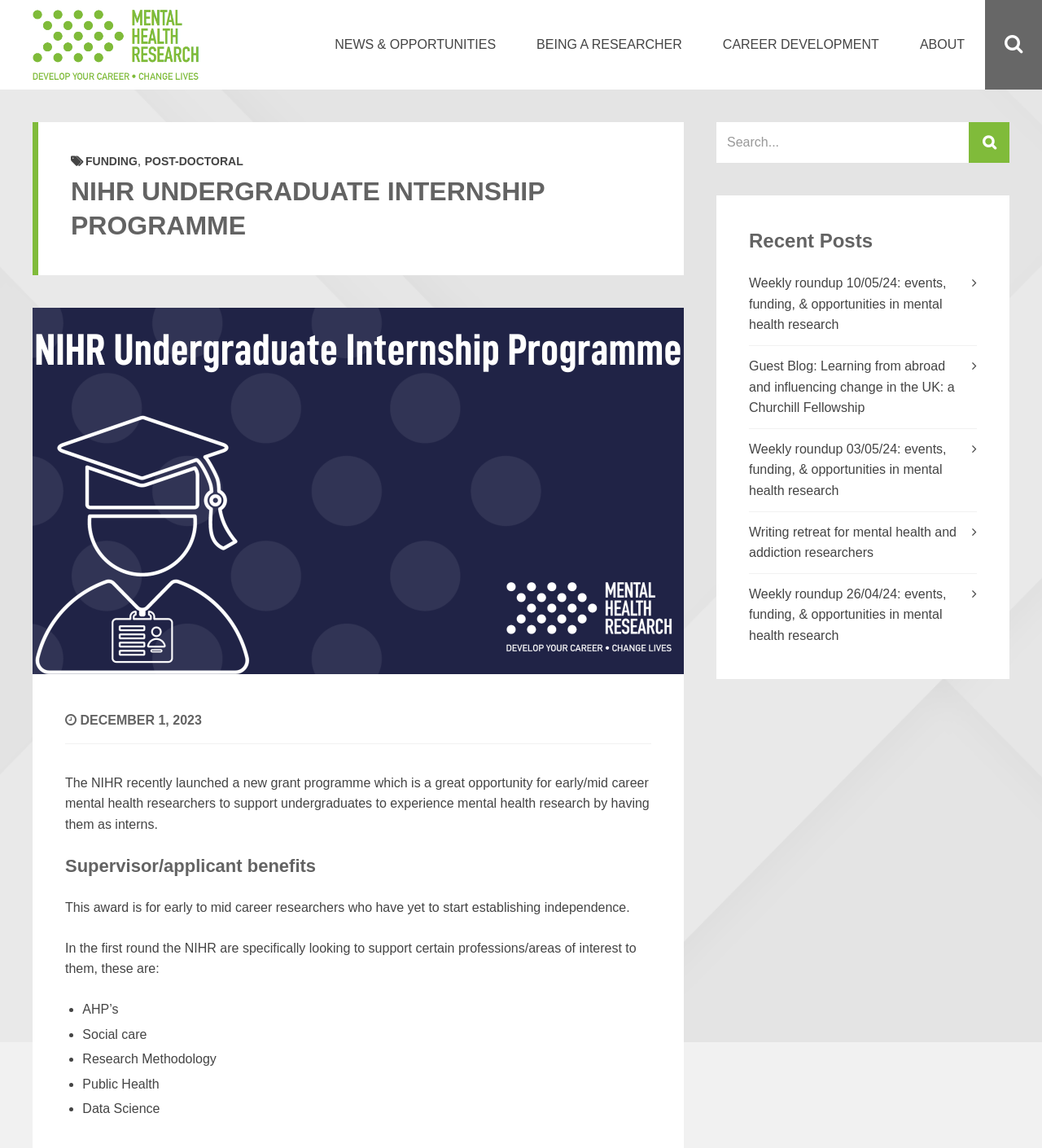Articulate a complete and detailed caption of the webpage elements.

The webpage is about the NIHR Undergraduate Internship Programme, specifically focused on mental health research. At the top, there is a navigation menu with five links: "NEWS & OPPORTUNITIES", "BEING A RESEARCHER", "CAREER DEVELOPMENT", "ABOUT", and "FUNDING". Below the navigation menu, there is a heading that reads "NIHR UNDERGRADUATE INTERNSHIP PROGRAMME" accompanied by an image.

The main content of the page is divided into sections. The first section announces the launch of a new grant programme for early/mid-career mental health researchers to support undergraduates in experiencing mental health research. This section also mentions the benefits of the programme for supervisors and applicants.

The next section is titled "Supervisor/applicant benefits" and explains that the award is for early to mid-career researchers who have yet to start establishing independence. It also lists the specific professions and areas of interest that the NIHR is looking to support in the first round, including AHP's, social care, research methodology, public health, and data science.

On the right side of the page, there is a complementary section that contains a search bar with a textbox and a search button. Below the search bar, there is a heading "Recent Posts" followed by a list of five links to recent blog posts related to mental health research, including weekly roundups and a guest blog.